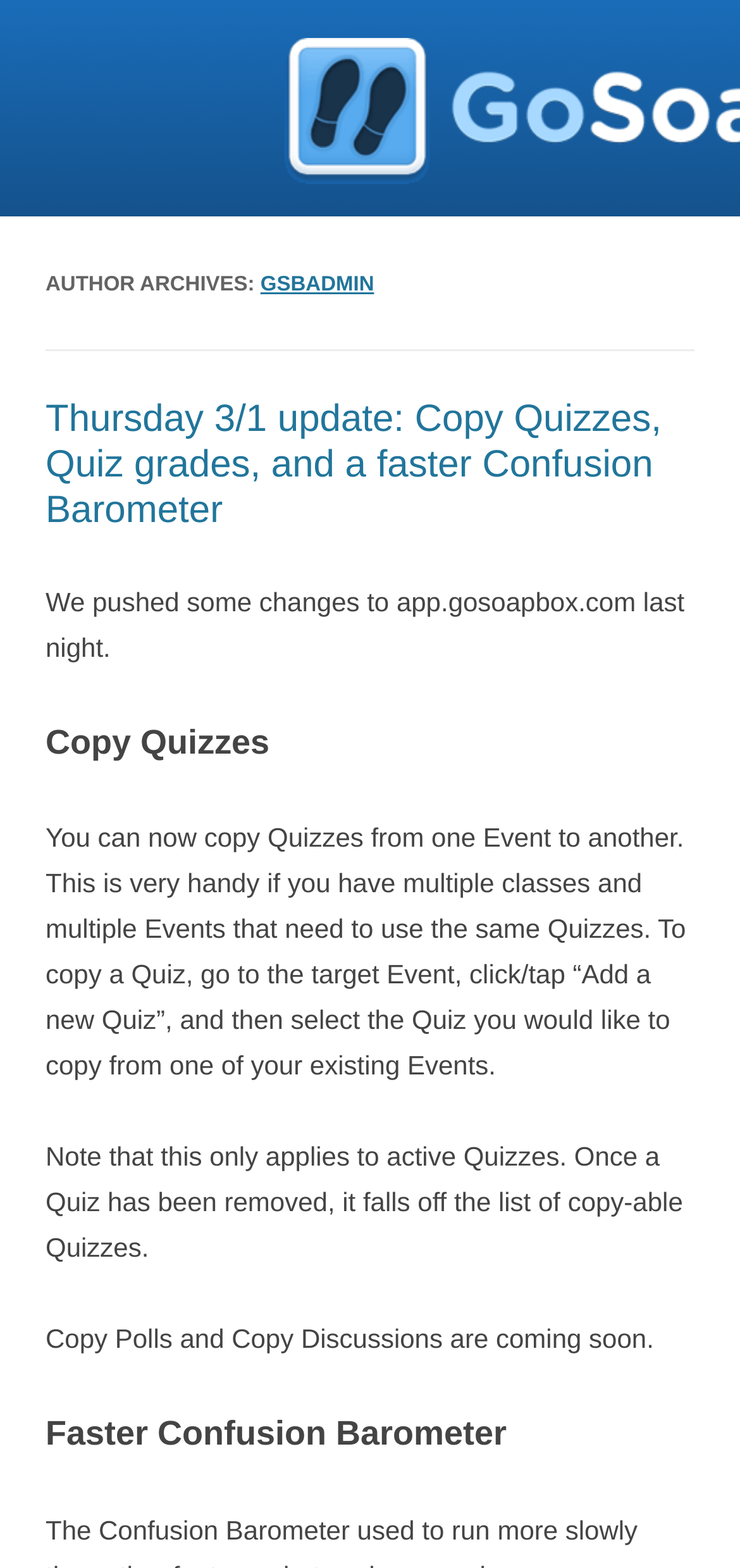With reference to the image, please provide a detailed answer to the following question: What feature is coming soon to the platform?

According to the blog post, Copy Polls and Copy Discussions are features that are coming soon to the platform, as mentioned in the text 'Copy Polls and Copy Discussions are coming soon'.